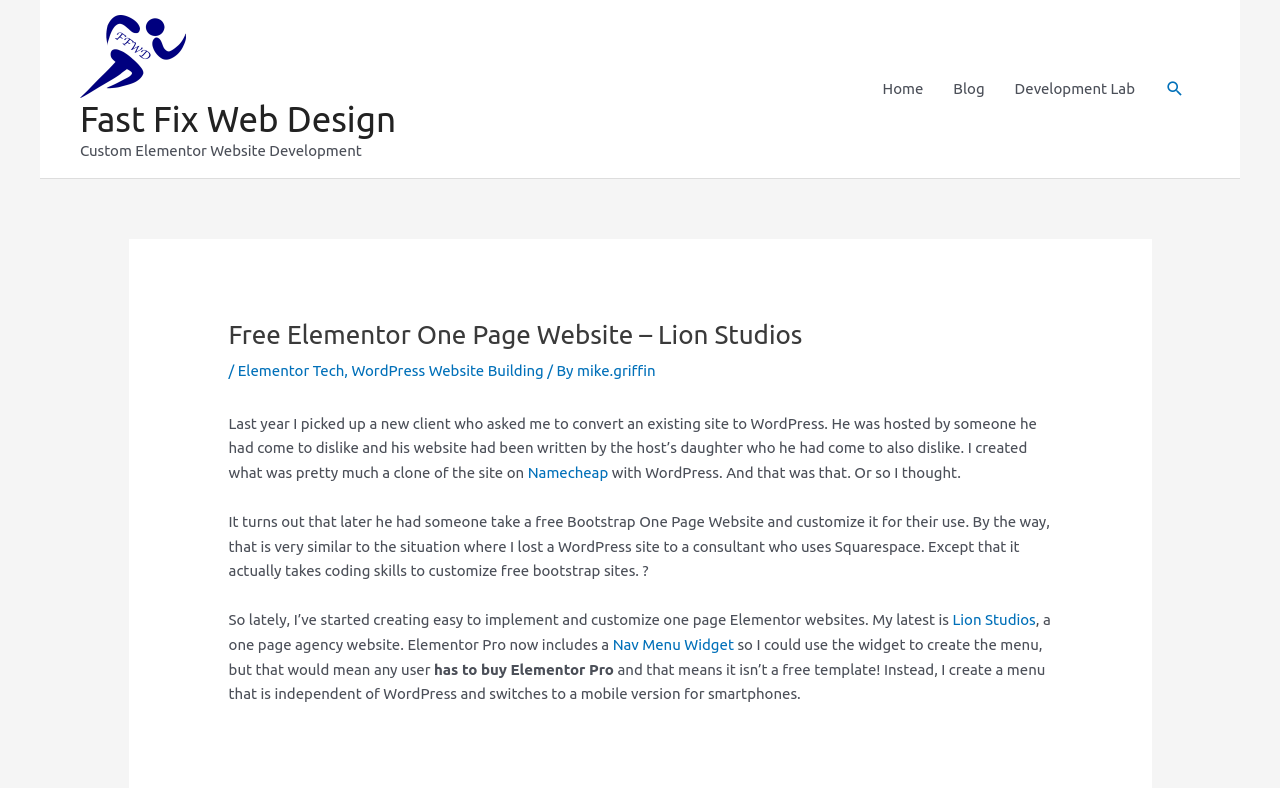Give a one-word or phrase response to the following question: What is the platform used to build the website?

WordPress